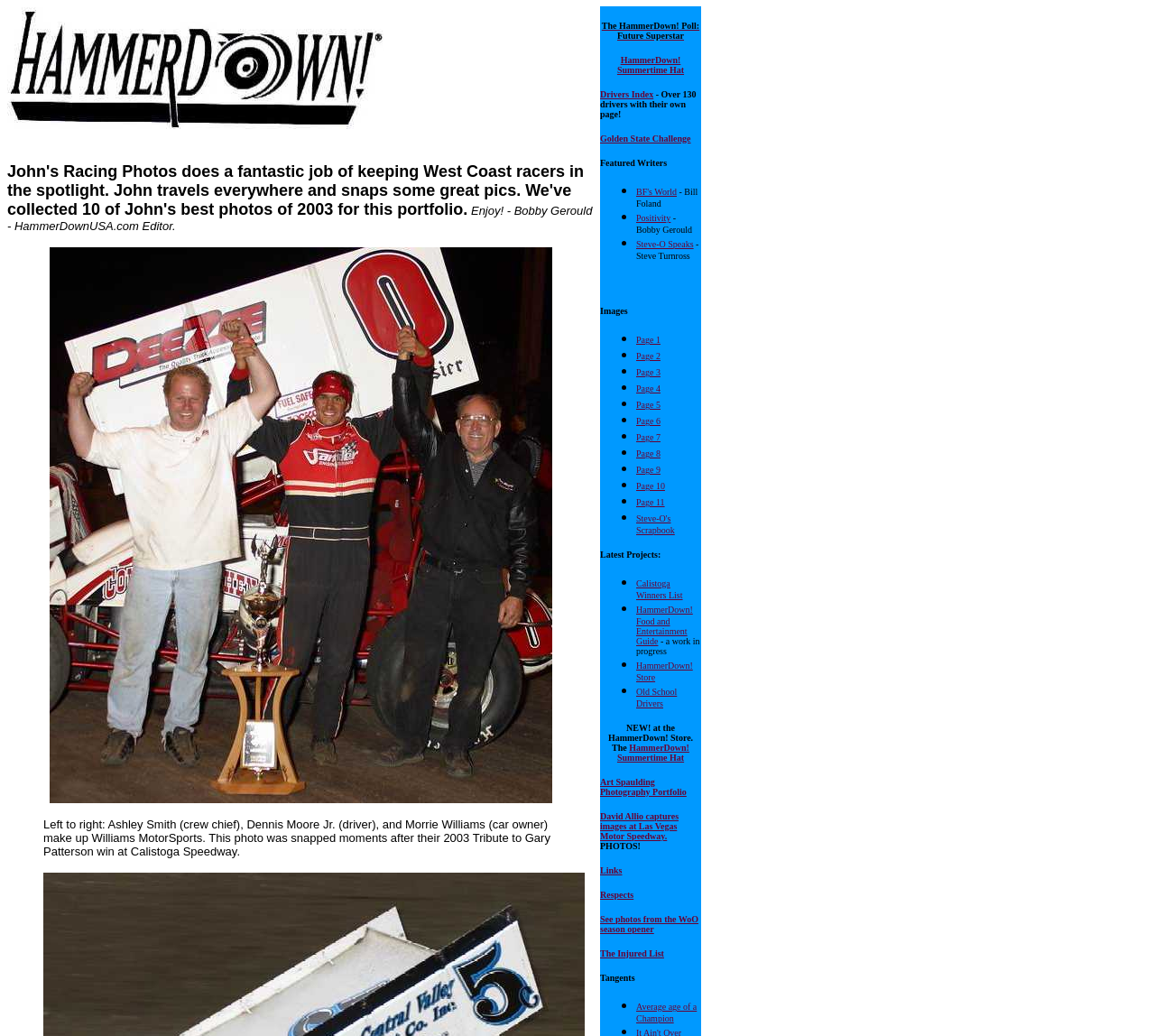Locate the bounding box coordinates of the region to be clicked to comply with the following instruction: "Click on The HammerDown! Poll: Future Superstar". The coordinates must be four float numbers between 0 and 1, in the form [left, top, right, bottom].

[0.521, 0.016, 0.606, 0.04]